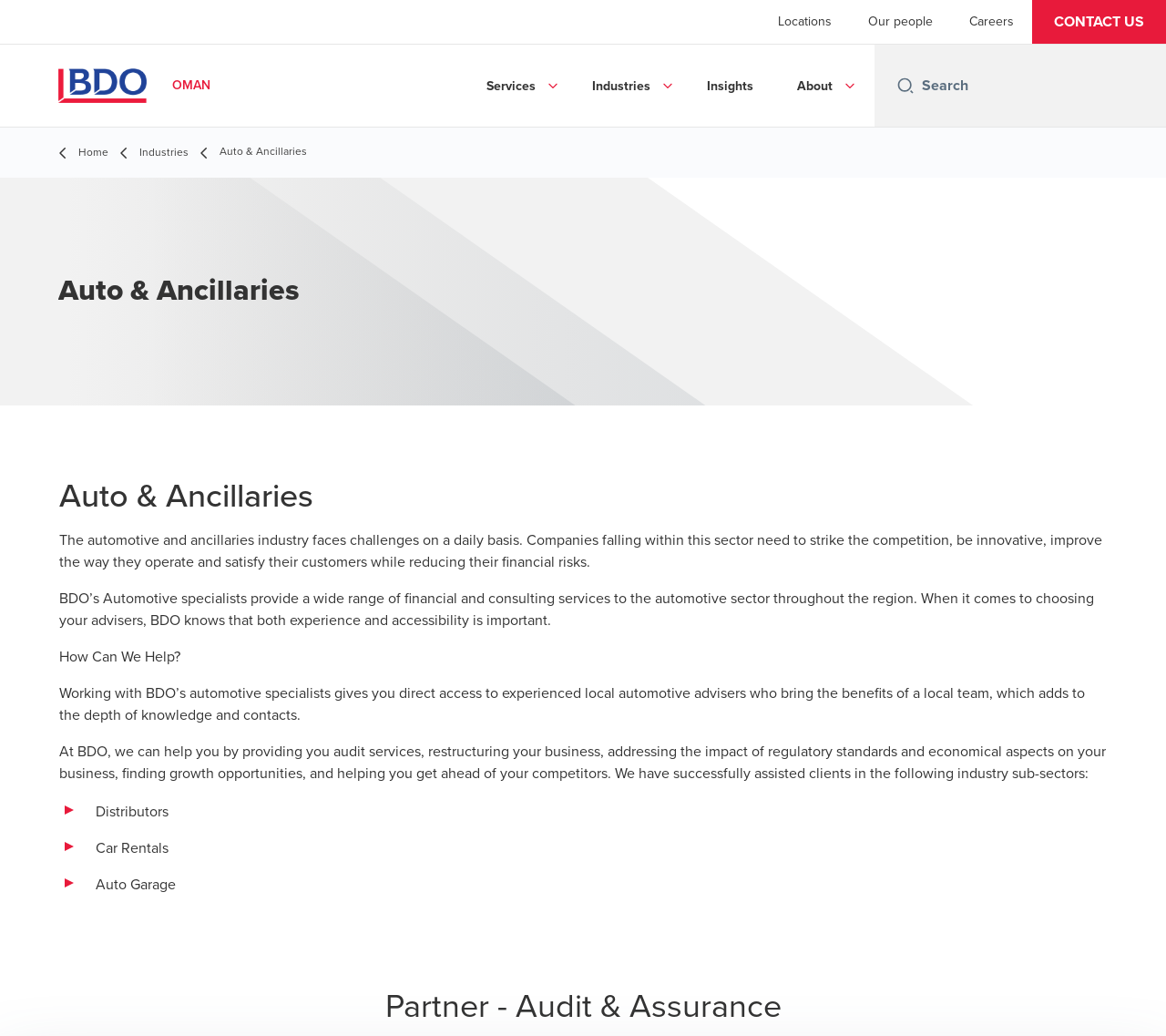What industry does BDO specialize in?
Using the visual information from the image, give a one-word or short-phrase answer.

Auto & Ancillaries